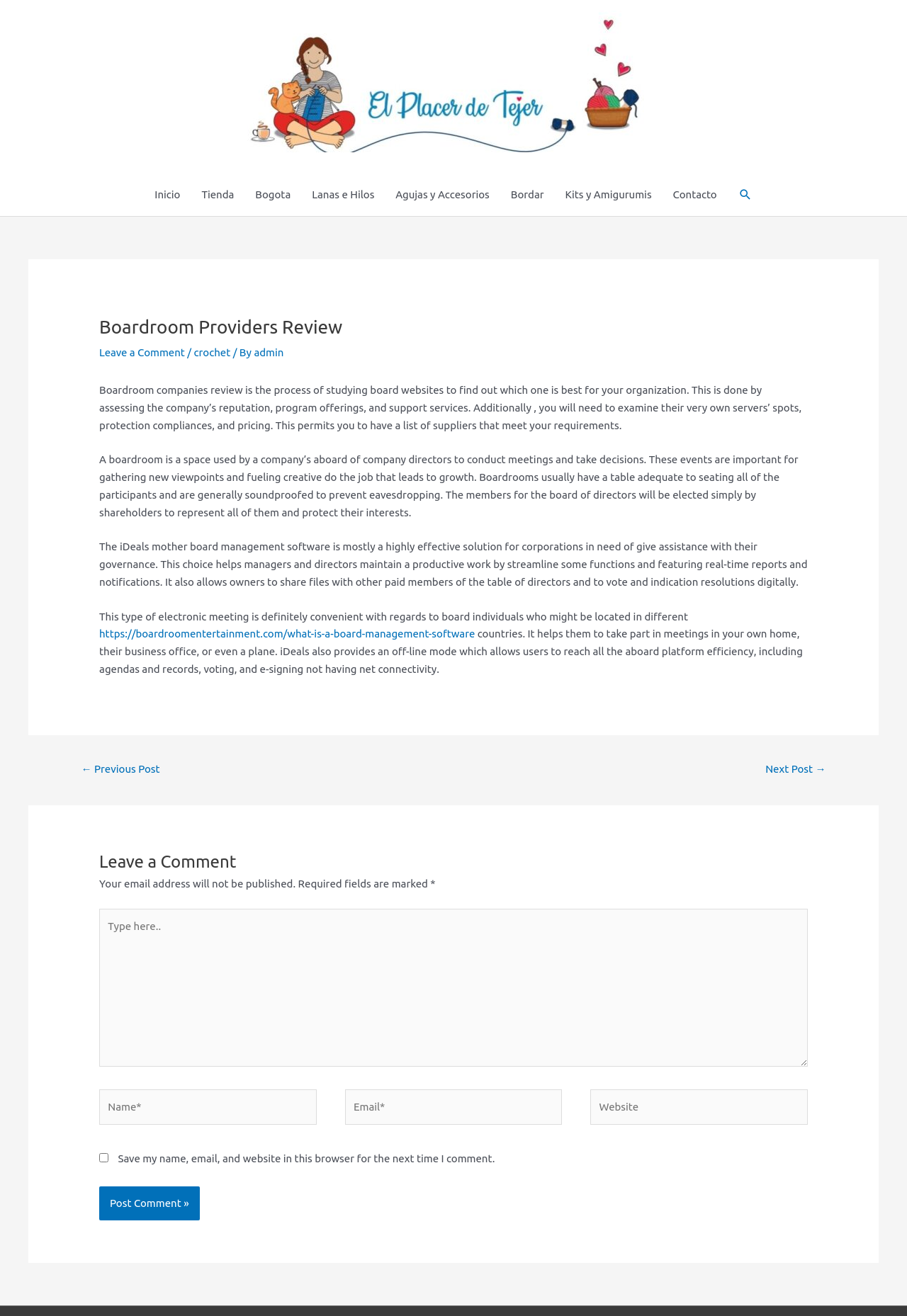Identify the bounding box coordinates for the UI element described by the following text: "Bordar". Provide the coordinates as four float numbers between 0 and 1, in the format [left, top, right, bottom].

[0.551, 0.132, 0.611, 0.164]